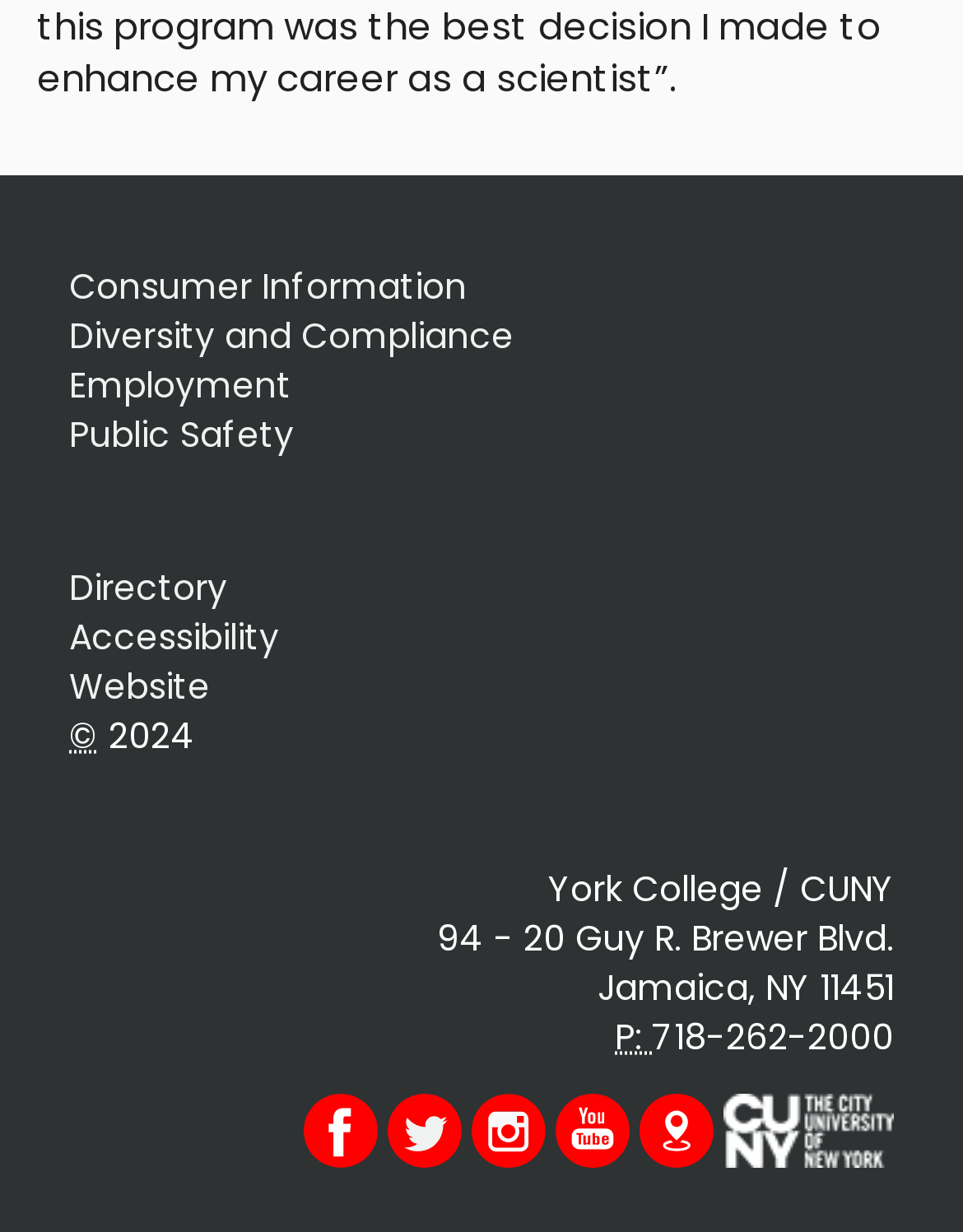Determine the bounding box coordinates (top-left x, top-left y, bottom-right x, bottom-right y) of the UI element described in the following text: Diversity and Compliance

[0.072, 0.252, 0.533, 0.292]